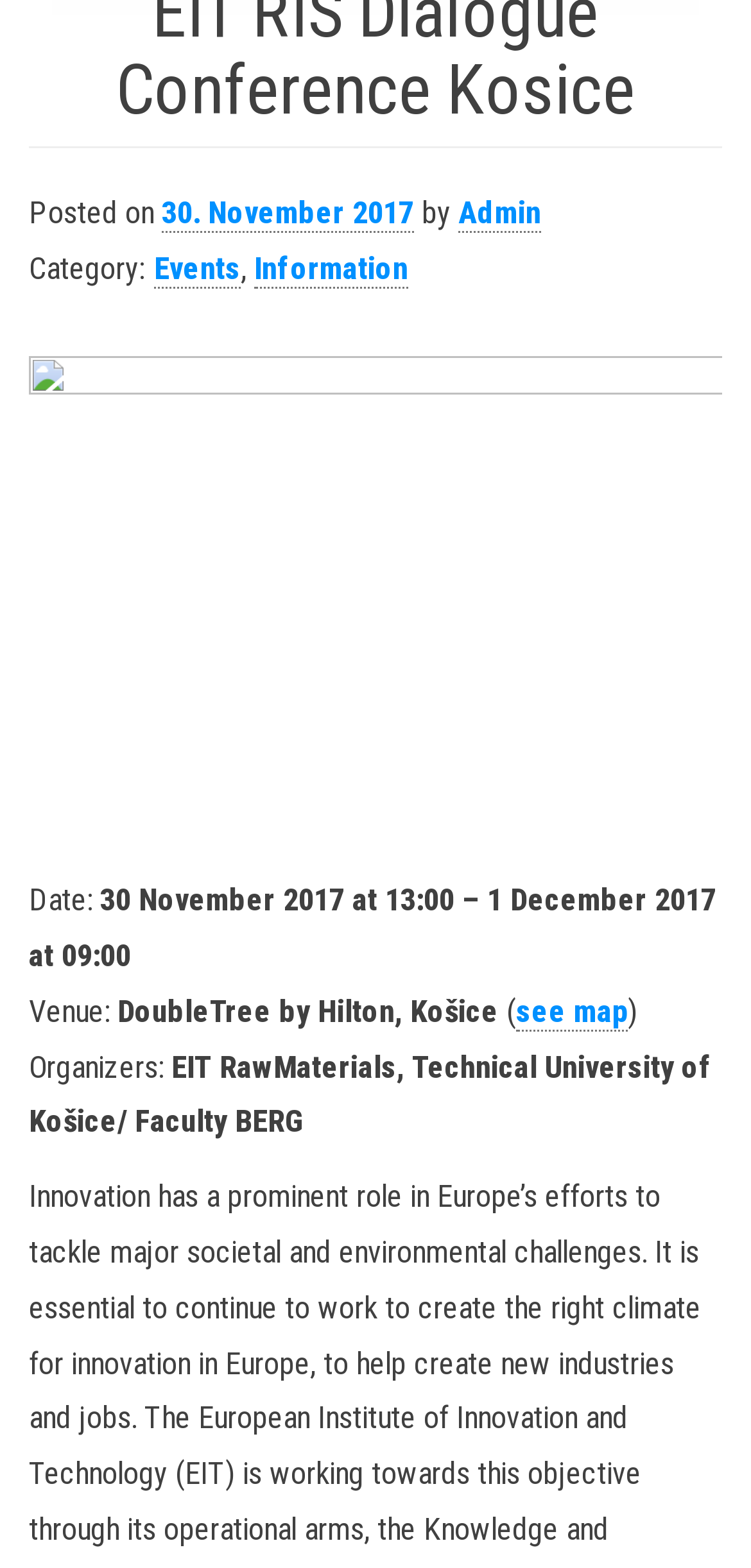Determine the bounding box coordinates for the HTML element described here: "click here".

None